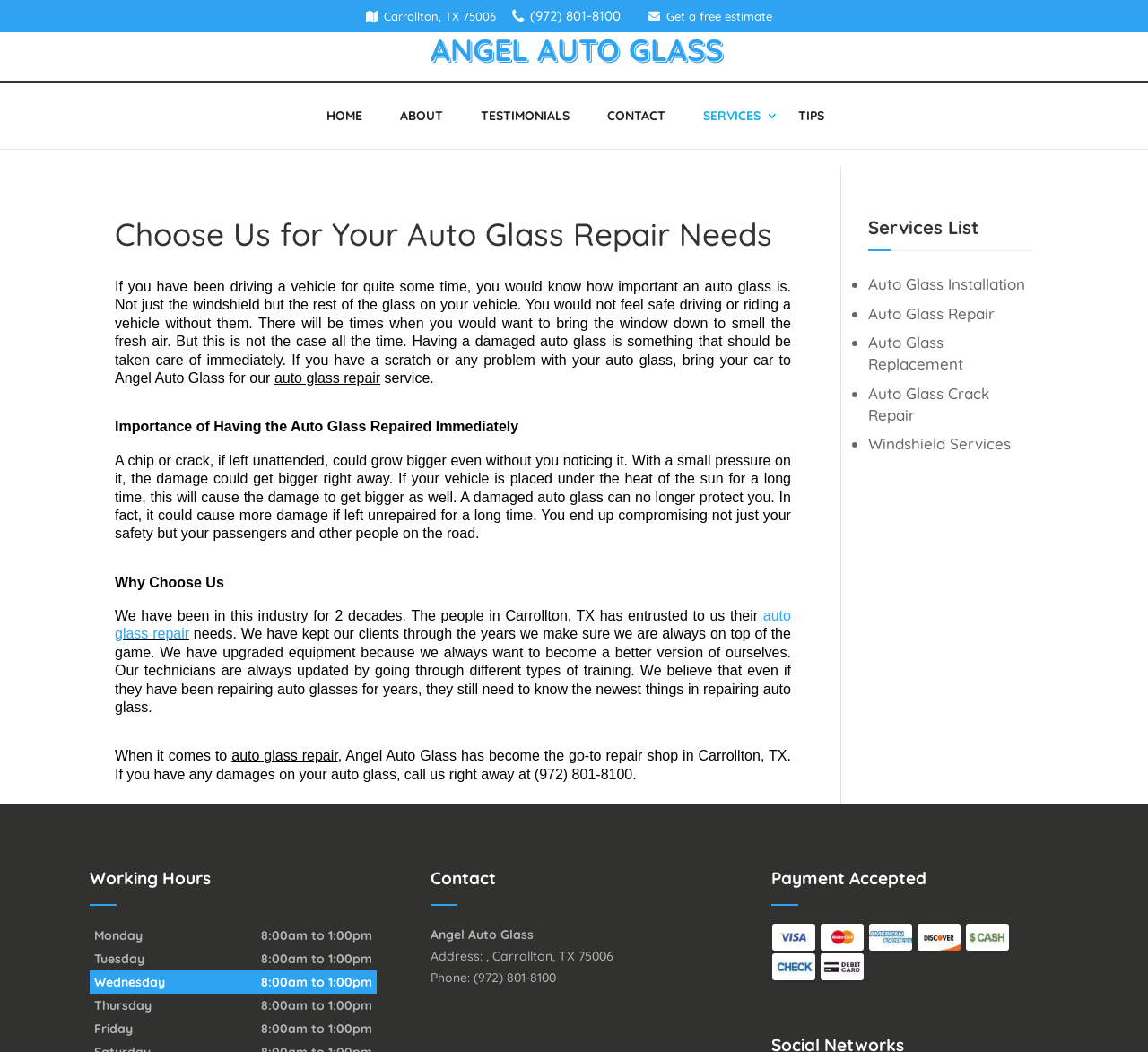Please answer the following question using a single word or phrase: 
What are the working hours of Angel Auto Glass?

8:00am to 1:00pm, Monday to Friday